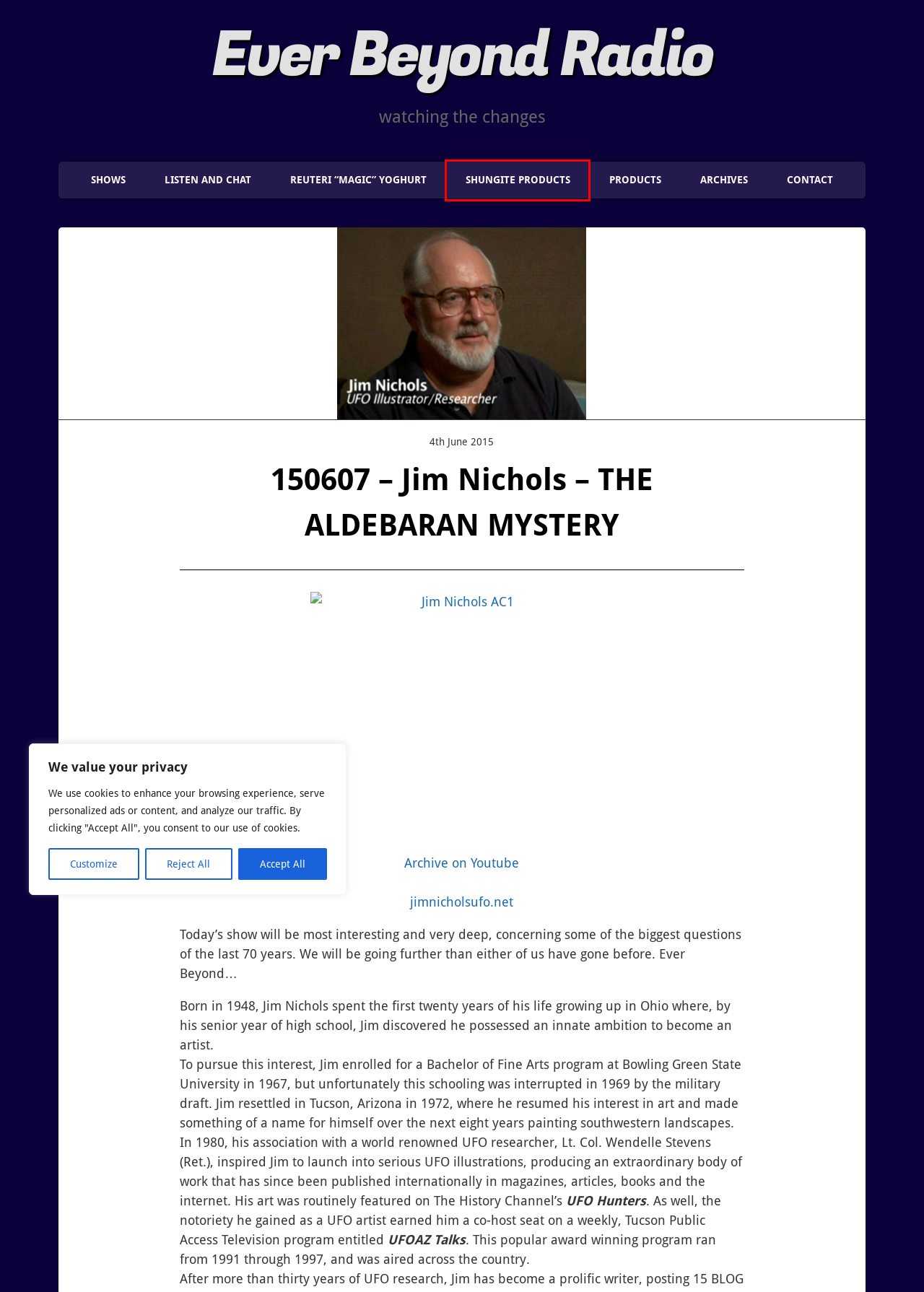Given a screenshot of a webpage featuring a red bounding box, identify the best matching webpage description for the new page after the element within the red box is clicked. Here are the options:
A. Reuteri “Magic” Yoghurt – Ever Beyond Radio
B. Products – Ever Beyond Radio
C. Ever Beyond Radio – watching the changes
D. Contact – Ever Beyond Radio
E. Archives – Ever Beyond Radio
F. Shungite Products – Ever Beyond Radio
G. Listen and Chat – Ever Beyond Radio
H. Shows – Ever Beyond Radio

F